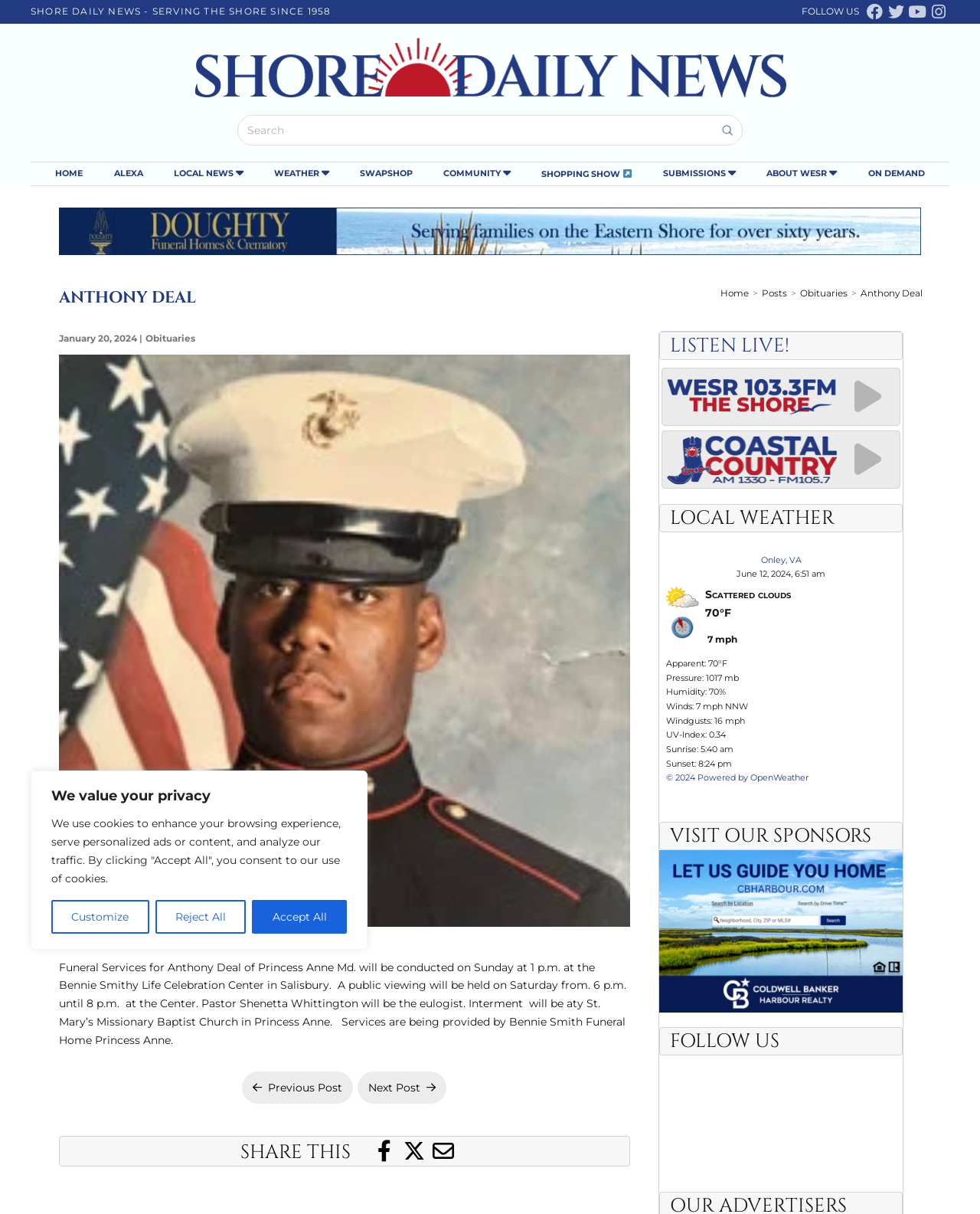Given the following UI element description: "Anthony Deal", find the bounding box coordinates in the webpage screenshot.

[0.878, 0.237, 0.942, 0.246]